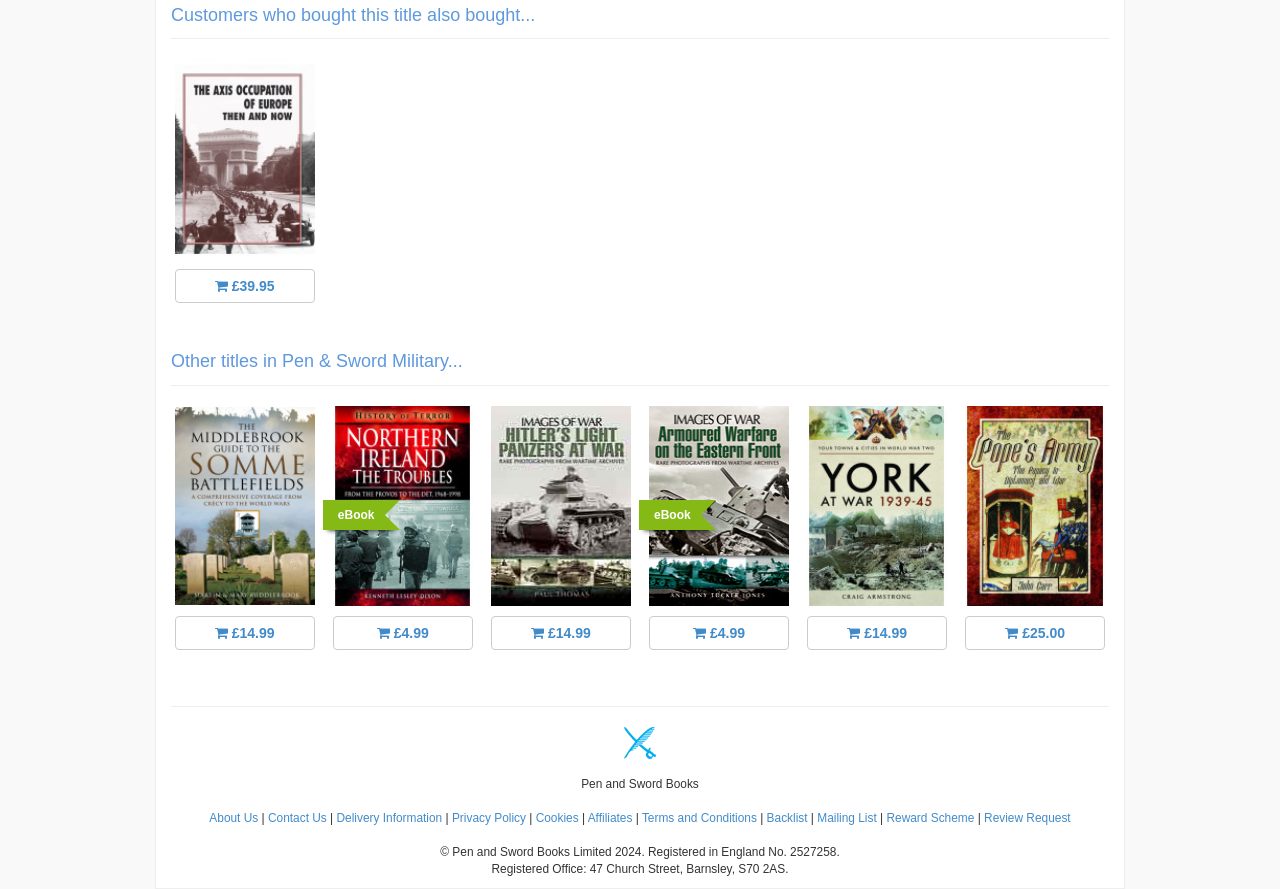What is the price of the first book?
Please craft a detailed and exhaustive response to the question.

The first book is listed with a price of £39.95, which is indicated by the link element with the text ' £39.95' and the heading element with the same text.